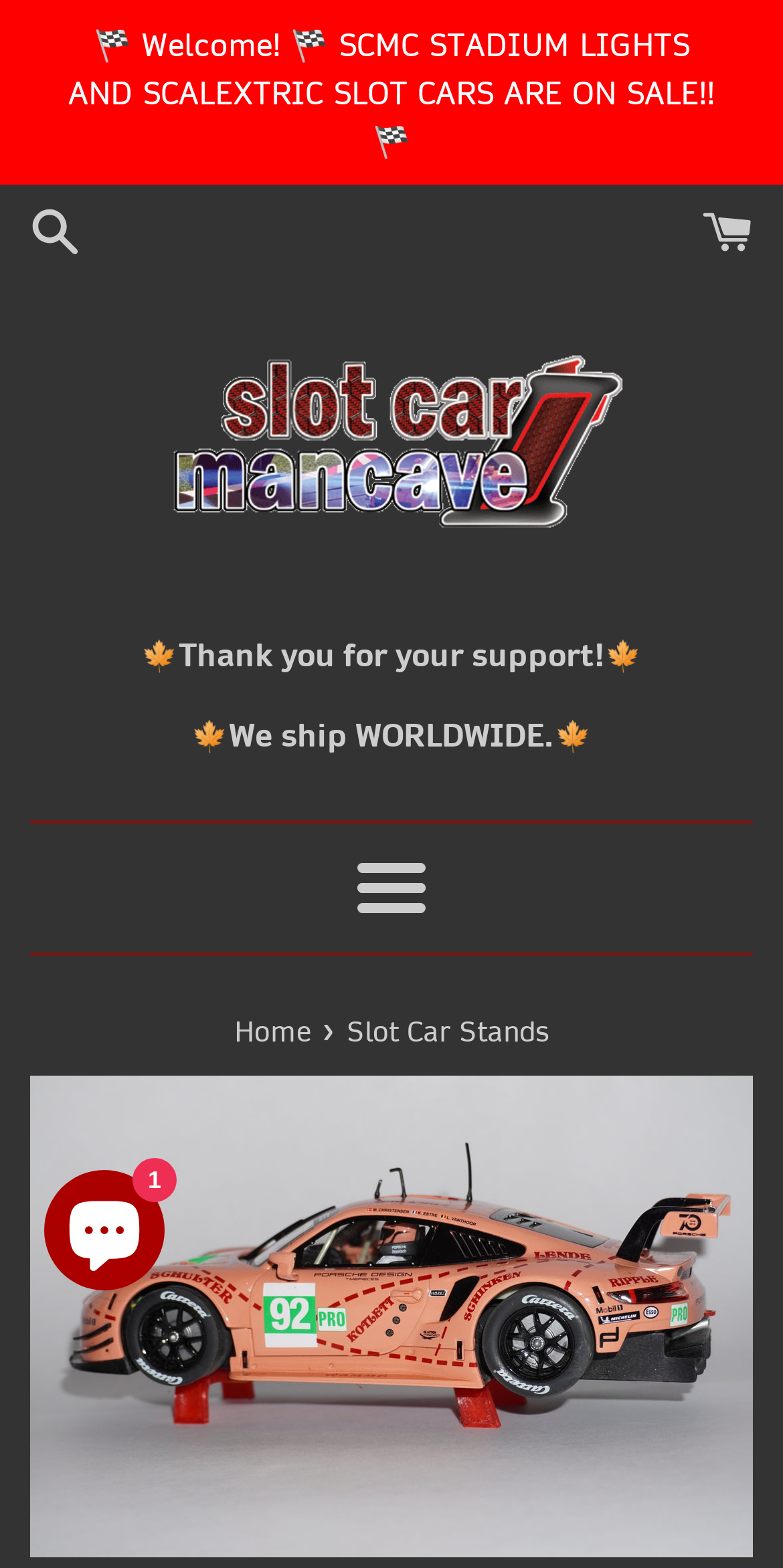What is the headline of the webpage?

Slot Car Stands